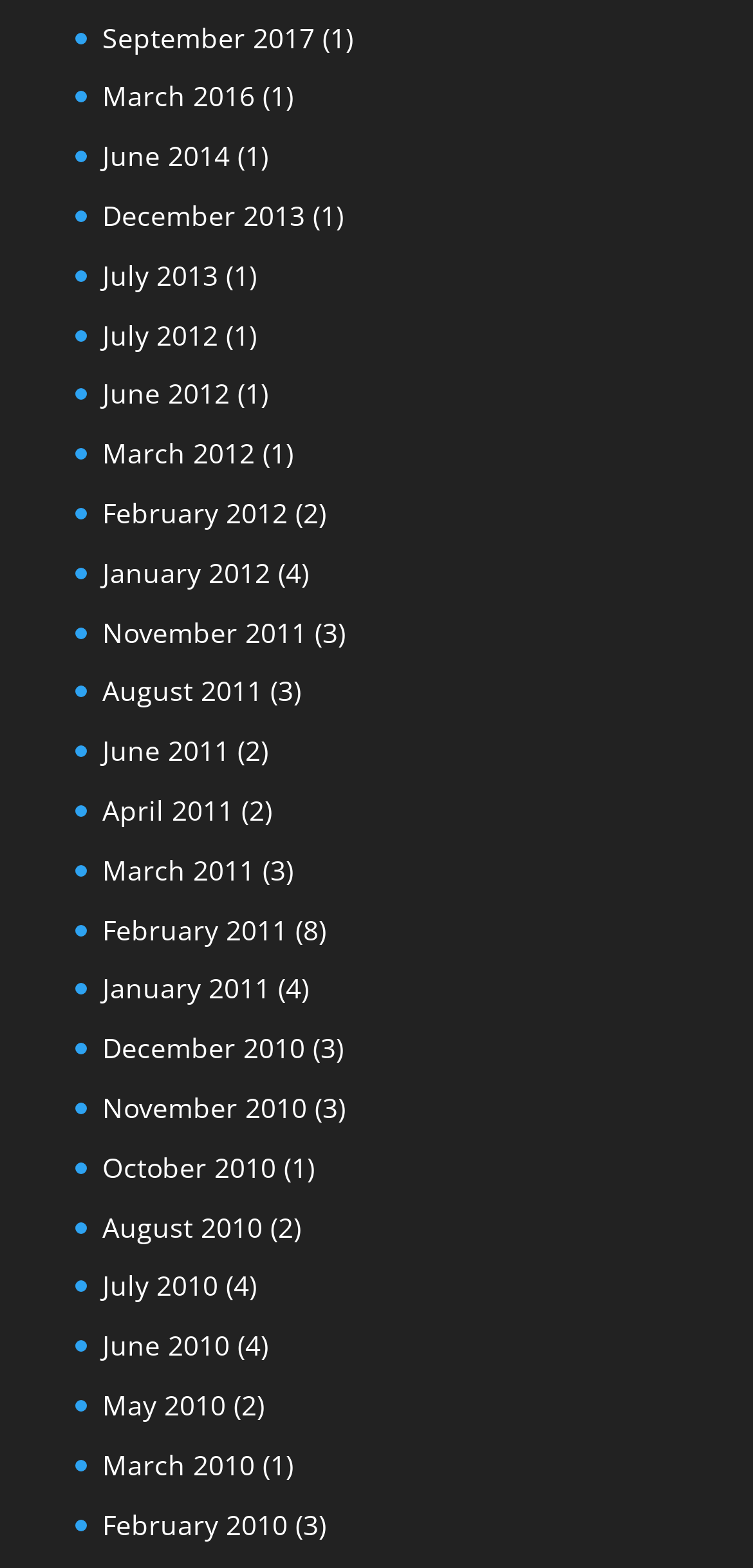Locate the bounding box coordinates of the element I should click to achieve the following instruction: "View September 2017".

[0.136, 0.012, 0.418, 0.035]